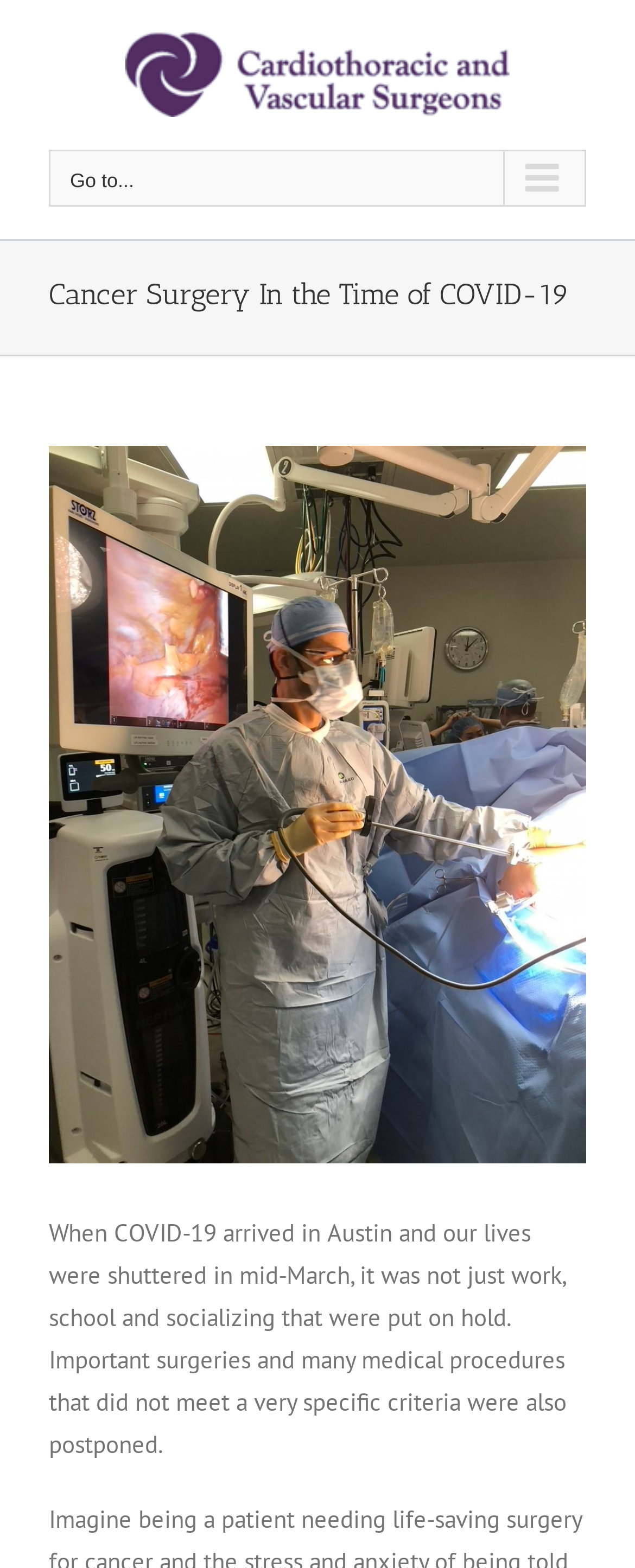Please reply with a single word or brief phrase to the question: 
What is the main topic of the webpage?

Cancer surgery